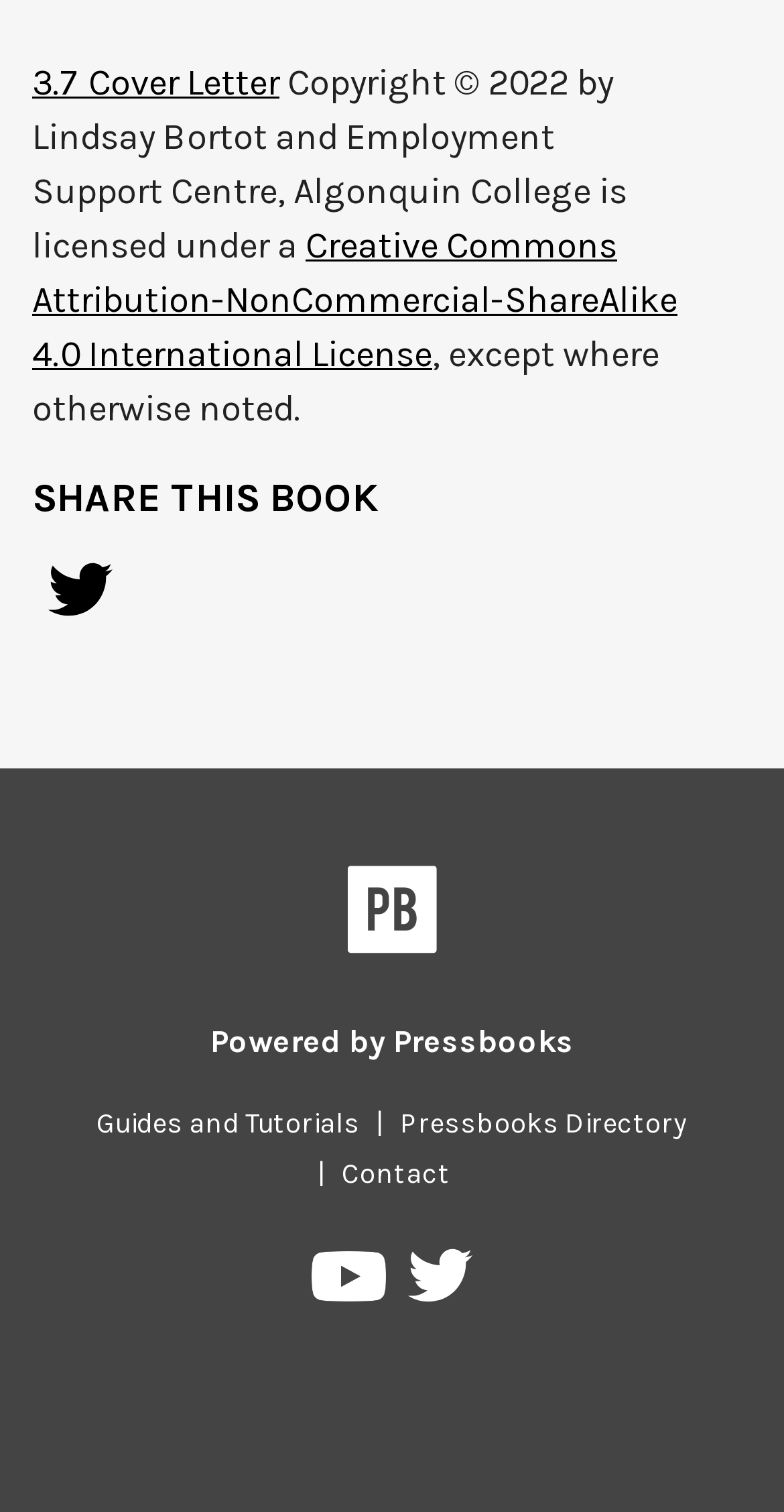Locate the bounding box coordinates of the element to click to perform the following action: 'Watch Pressbooks on YouTube'. The coordinates should be given as four float values between 0 and 1, in the form of [left, top, right, bottom].

[0.398, 0.827, 0.499, 0.874]